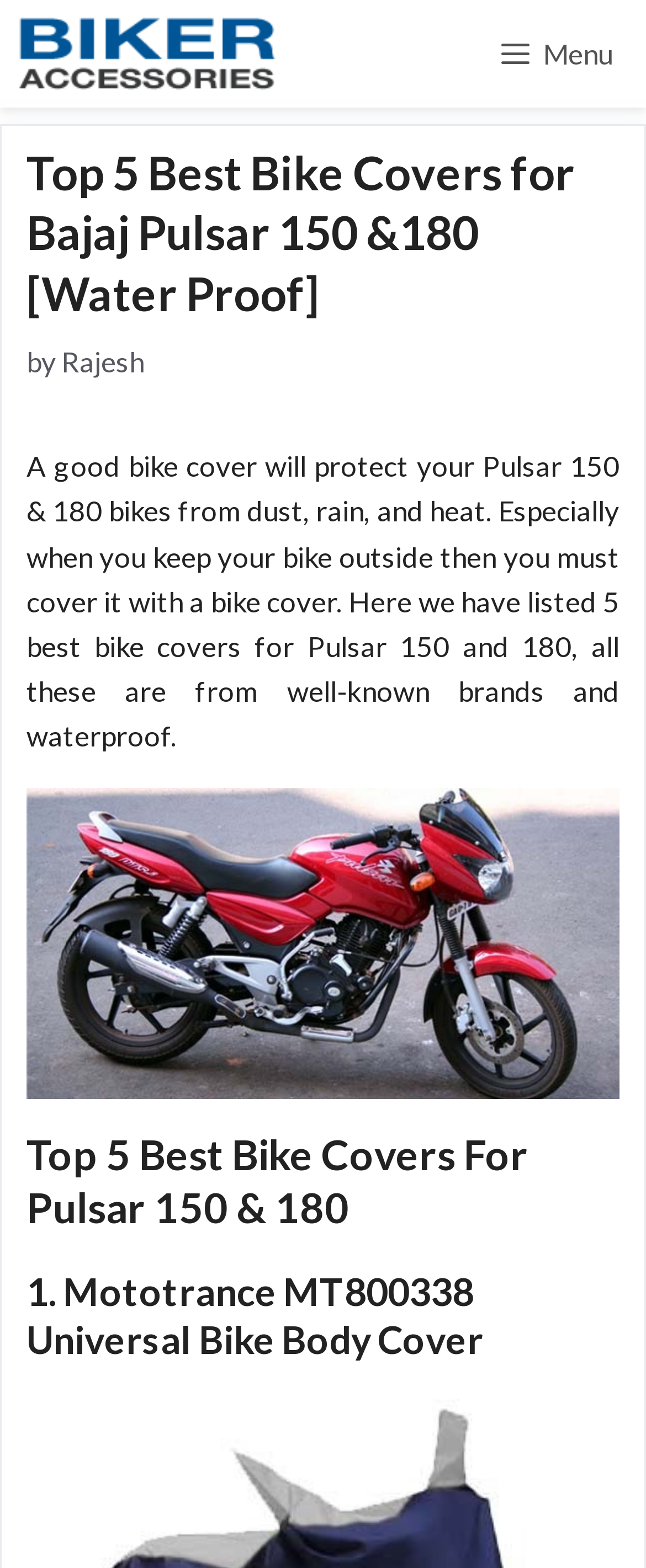Give a one-word or short phrase answer to the question: 
Is the image on the webpage related to bike covers?

Yes